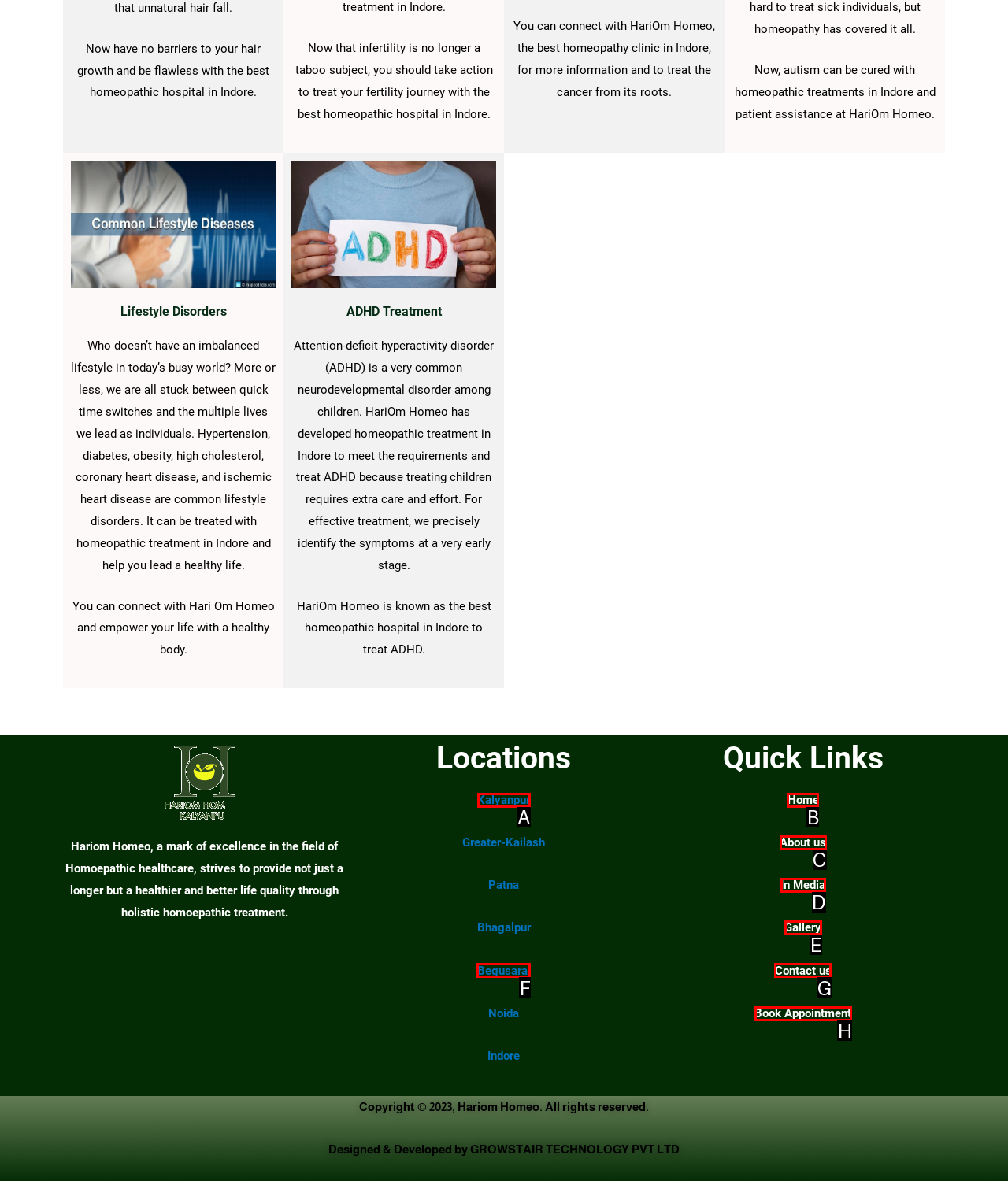Tell me which one HTML element you should click to complete the following task: Book an appointment
Answer with the option's letter from the given choices directly.

H